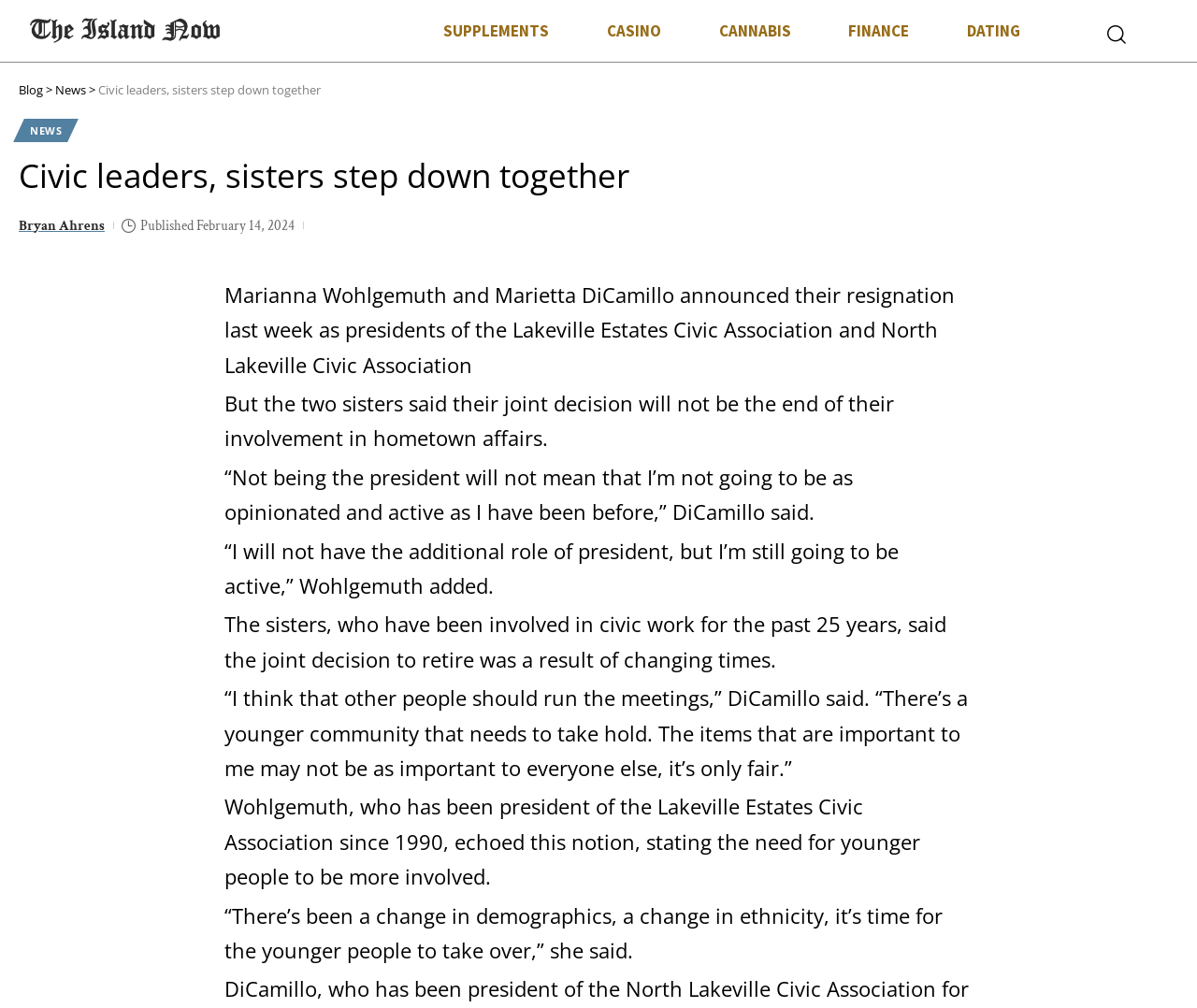Determine the coordinates of the bounding box that should be clicked to complete the instruction: "Click on the 'NEWS' link". The coordinates should be represented by four float numbers between 0 and 1: [left, top, right, bottom].

[0.016, 0.117, 0.061, 0.141]